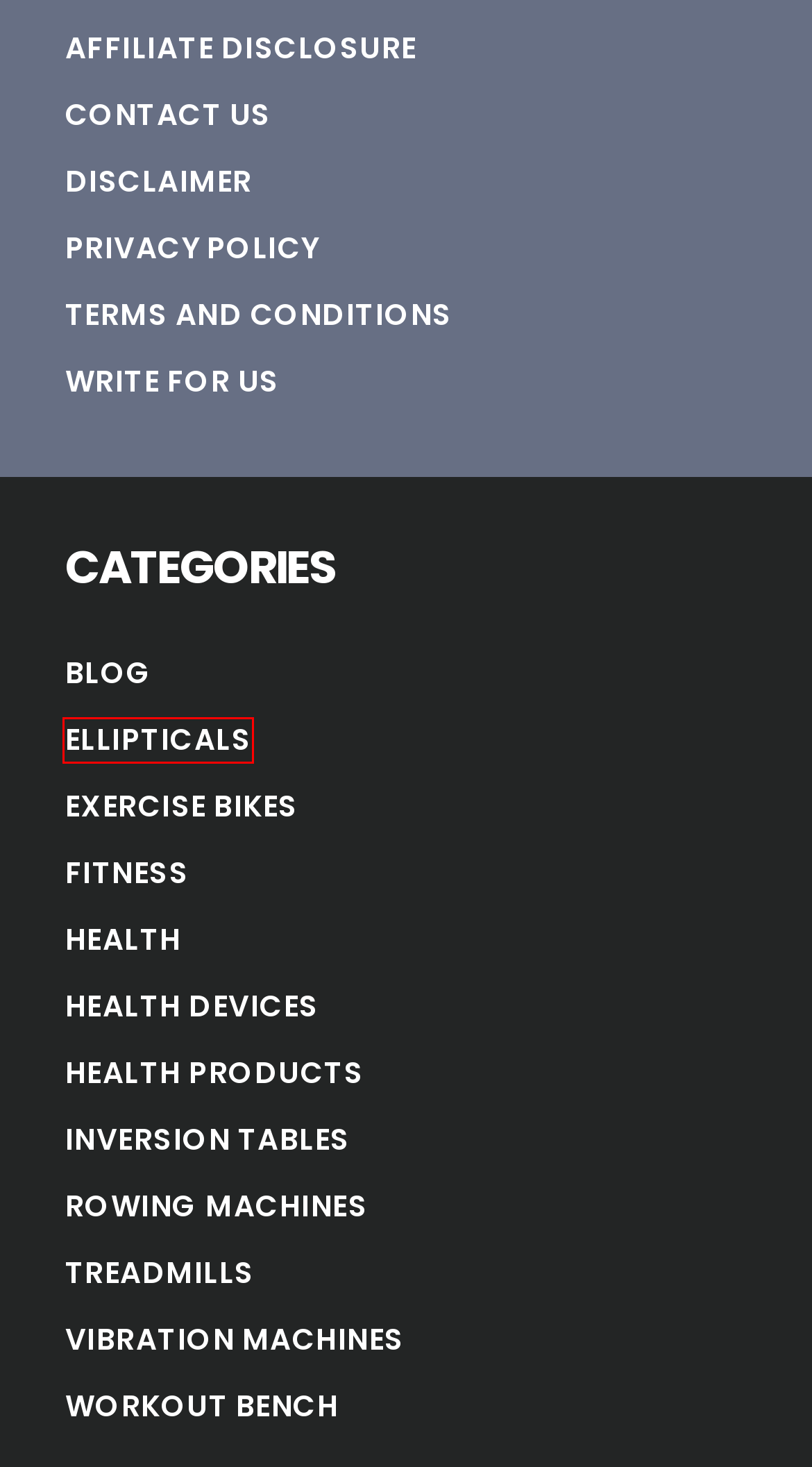Given a screenshot of a webpage with a red bounding box highlighting a UI element, determine which webpage description best matches the new webpage that appears after clicking the highlighted element. Here are the candidates:
A. Health Products Archives - Best Health N Care
B. Privacy Policy - Best Health N Care
C. Contact Us - Best Health N Care
D. The Art of Gourmet Dining in Wellness Clubs - Best Health N Care
E. Disclaimer - Best Health N Care
F. Write For Us - Best Health N Care
G. Affiliate Disclosure - Best Health N Care
H. Ellipticals Archives - Best Health N Care

H